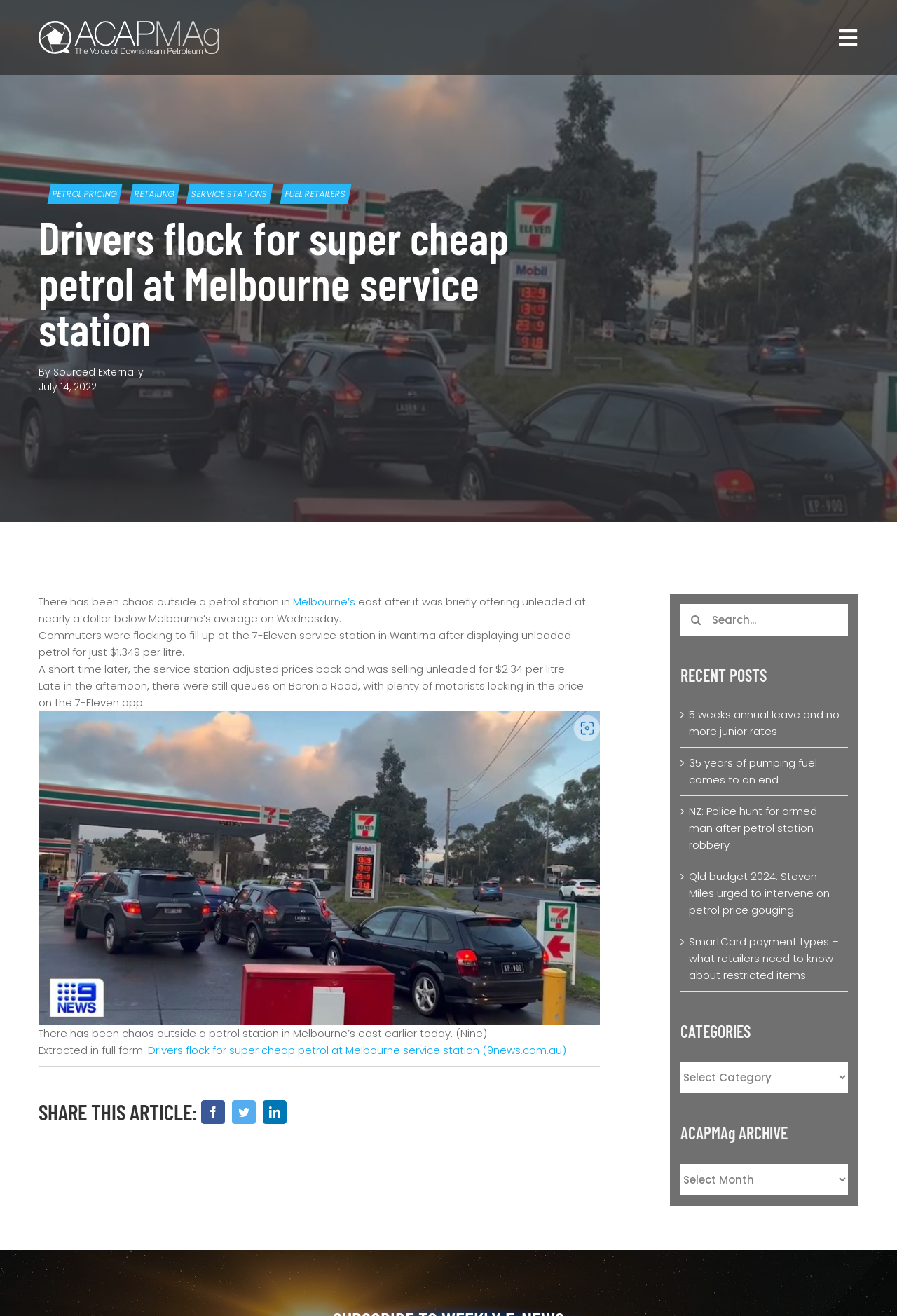Please give a concise answer to this question using a single word or phrase: 
What was the initial price of unleaded petrol?

$1.349 per litre